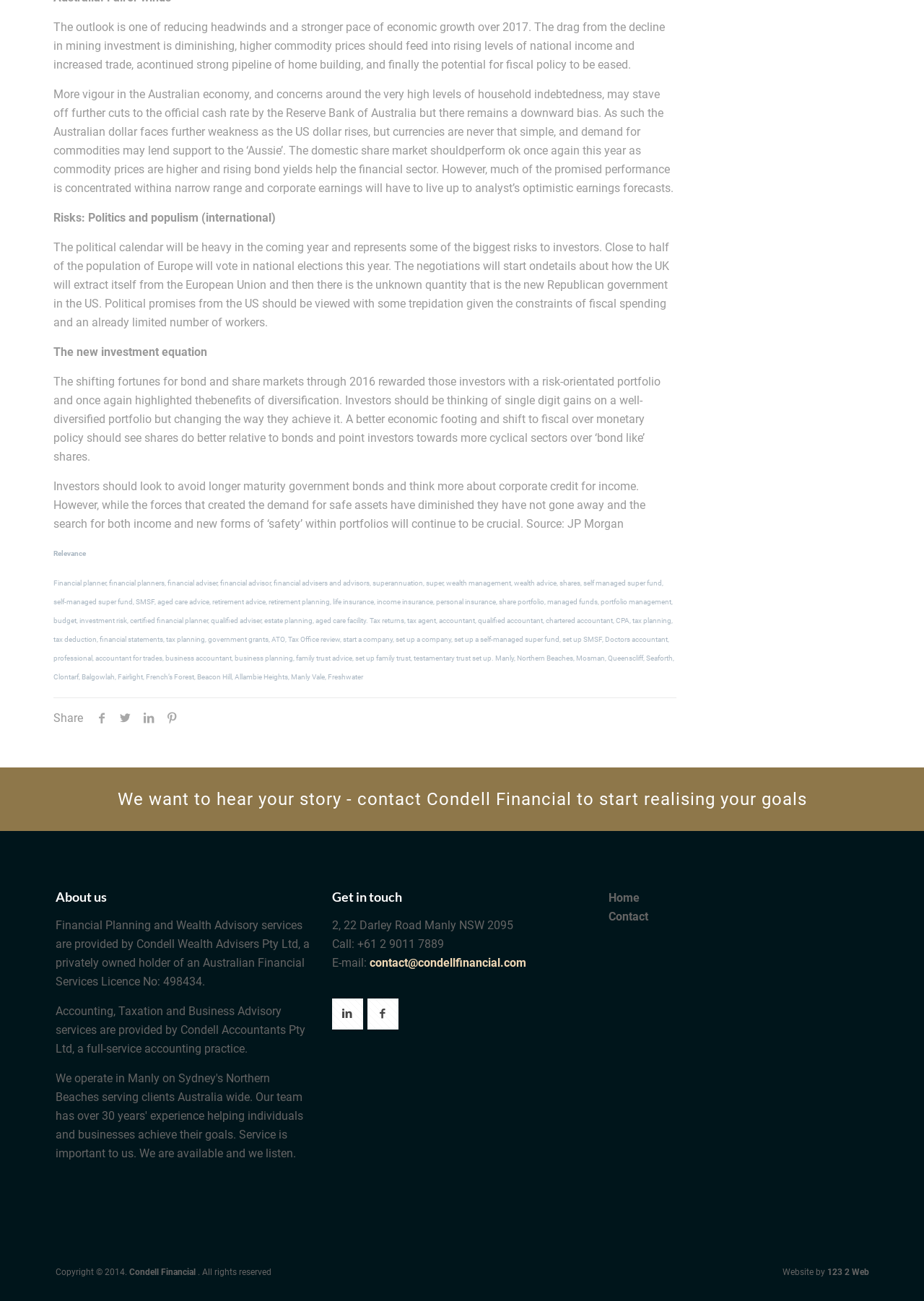Please specify the bounding box coordinates for the clickable region that will help you carry out the instruction: "Click the 'About us' heading".

[0.06, 0.683, 0.341, 0.696]